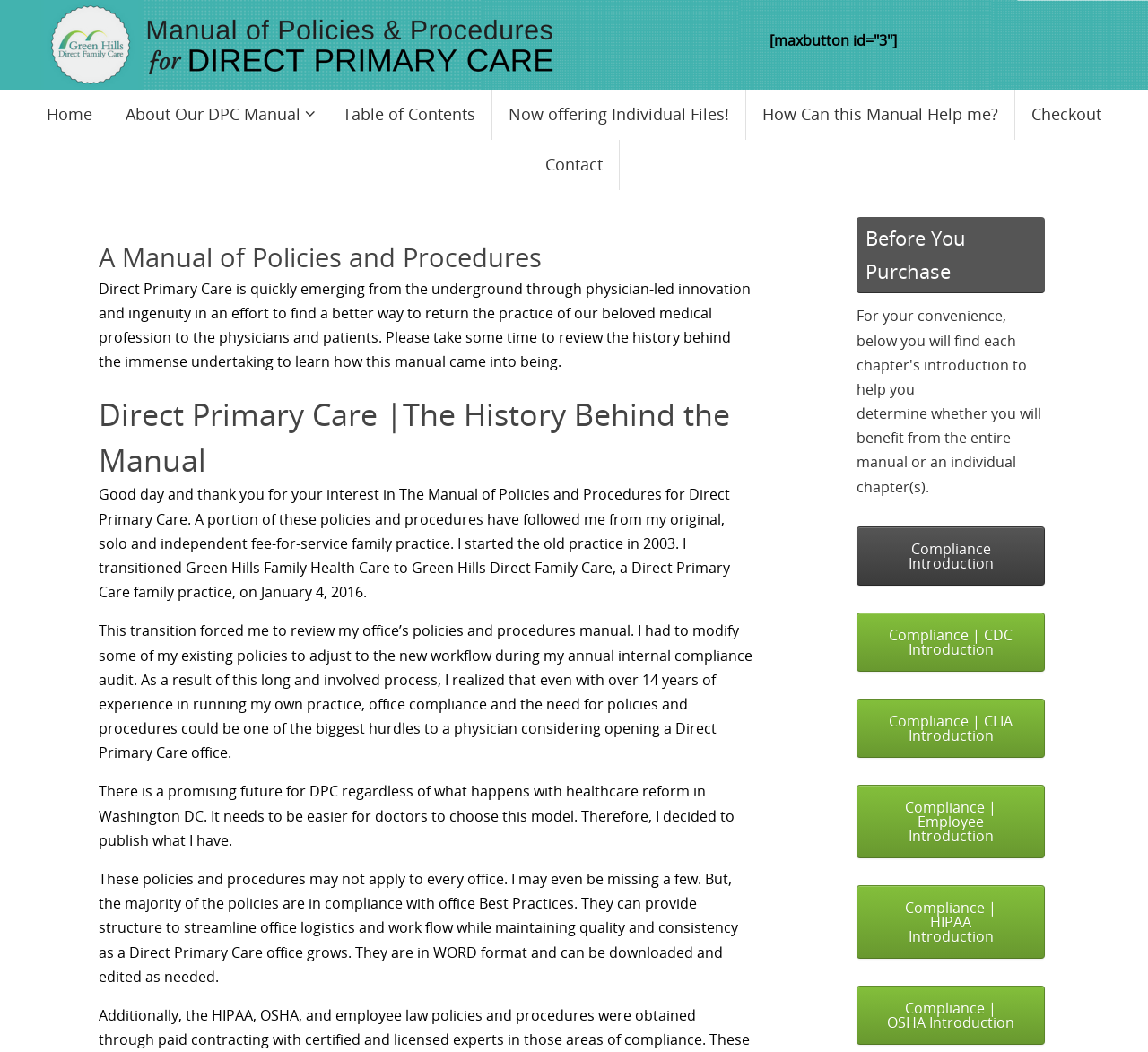What is the name of the model mentioned in the text?
Based on the image, provide your answer in one word or phrase.

Direct Primary Care